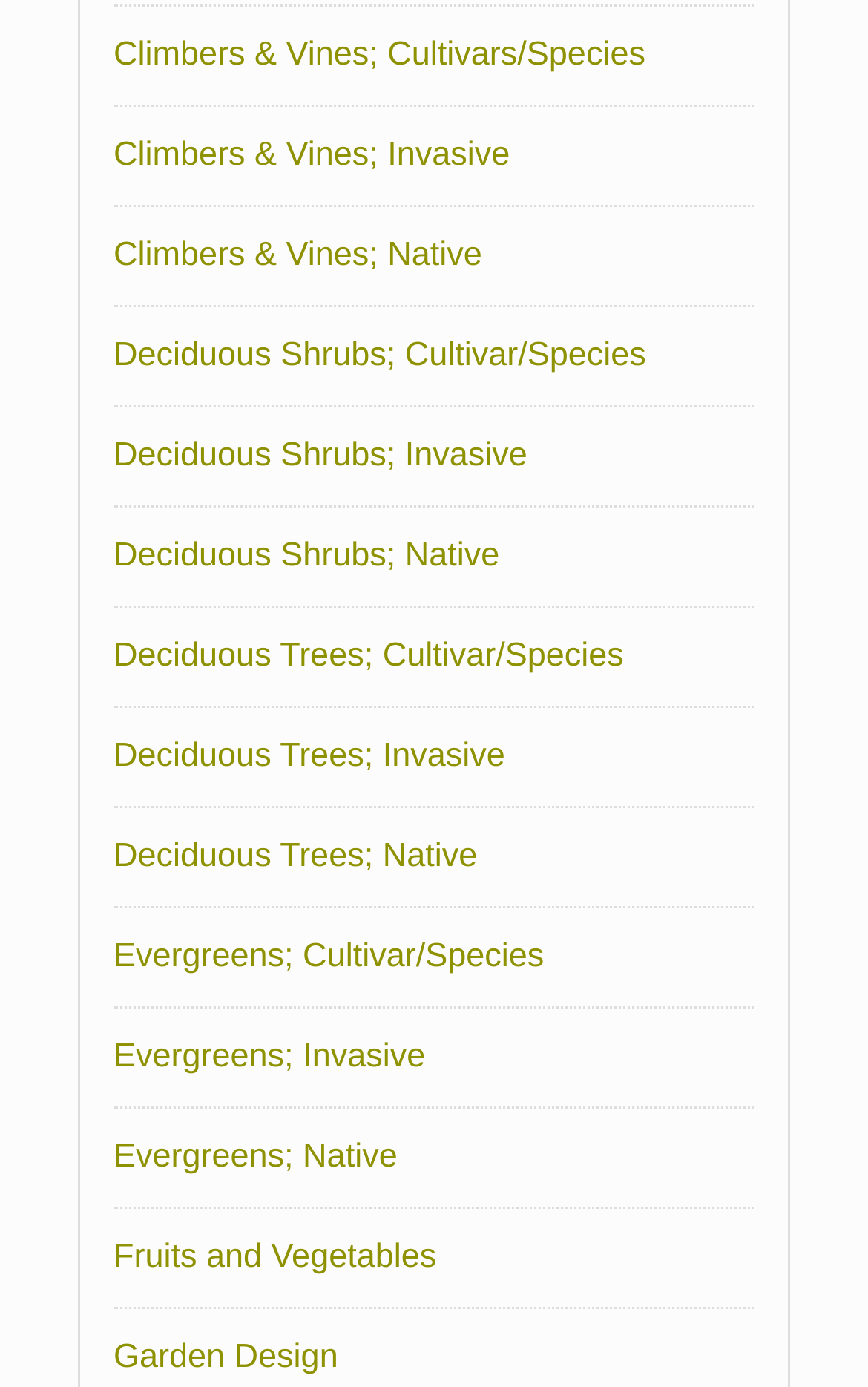Pinpoint the bounding box coordinates of the area that must be clicked to complete this instruction: "Explore the international business news".

None